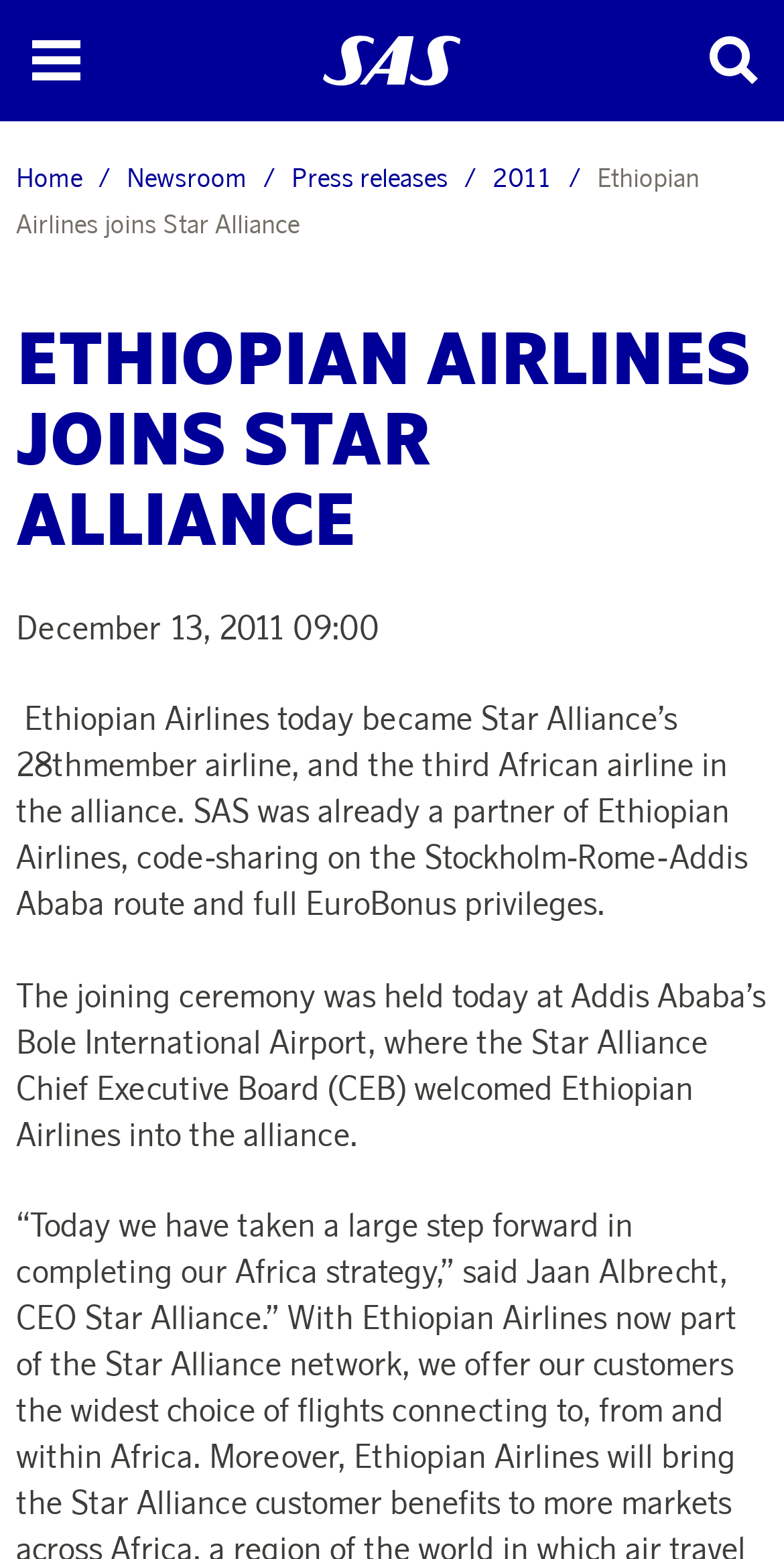Answer the question using only a single word or phrase: 
What is the name of the airline that joined Star Alliance?

Ethiopian Airlines